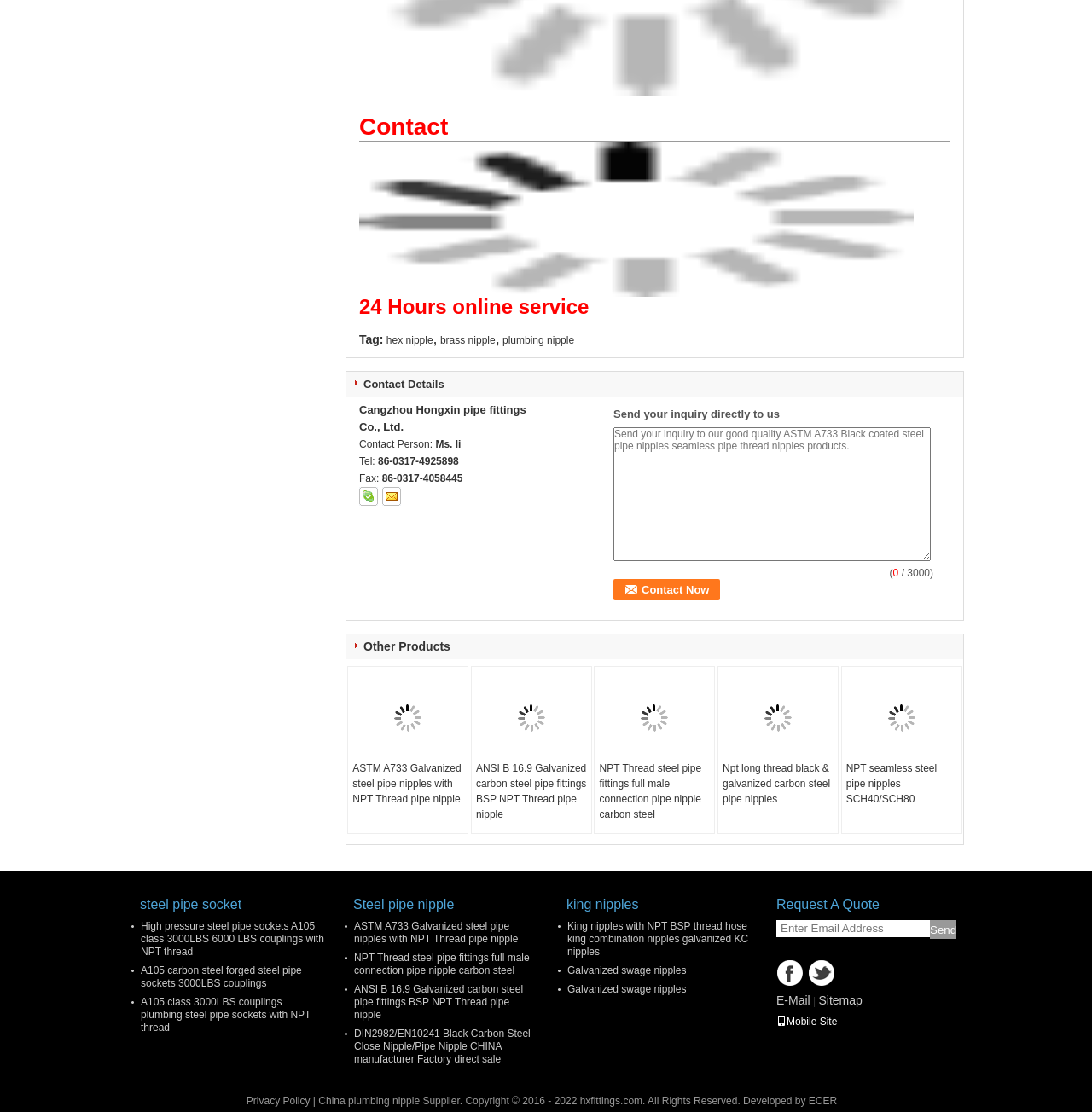Please determine the bounding box coordinates of the element's region to click in order to carry out the following instruction: "Click the 'Contact Now' button". The coordinates should be four float numbers between 0 and 1, i.e., [left, top, right, bottom].

[0.562, 0.521, 0.66, 0.54]